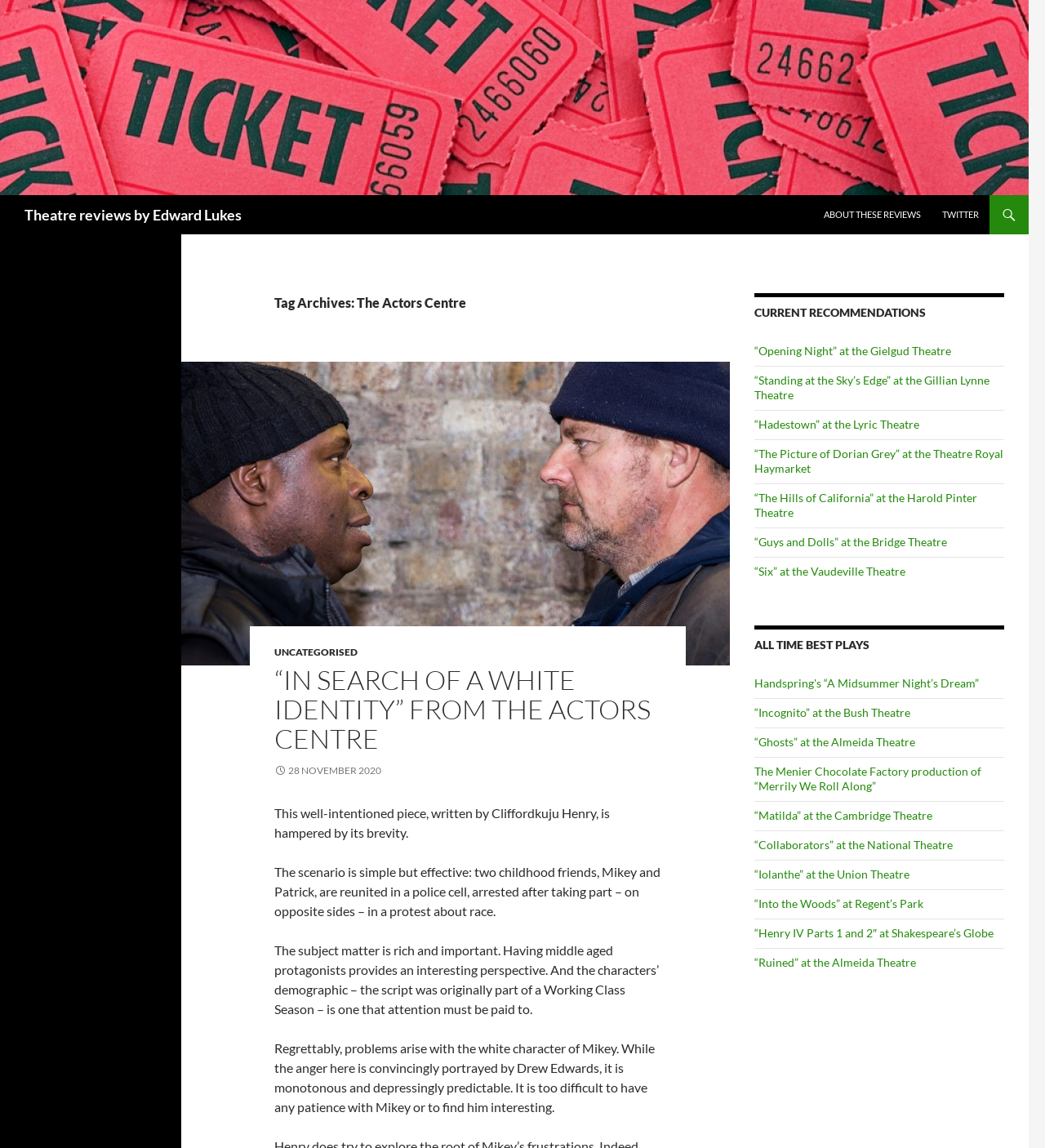Provide the bounding box coordinates for the area that should be clicked to complete the instruction: "Check all time best plays".

[0.722, 0.583, 0.961, 0.851]